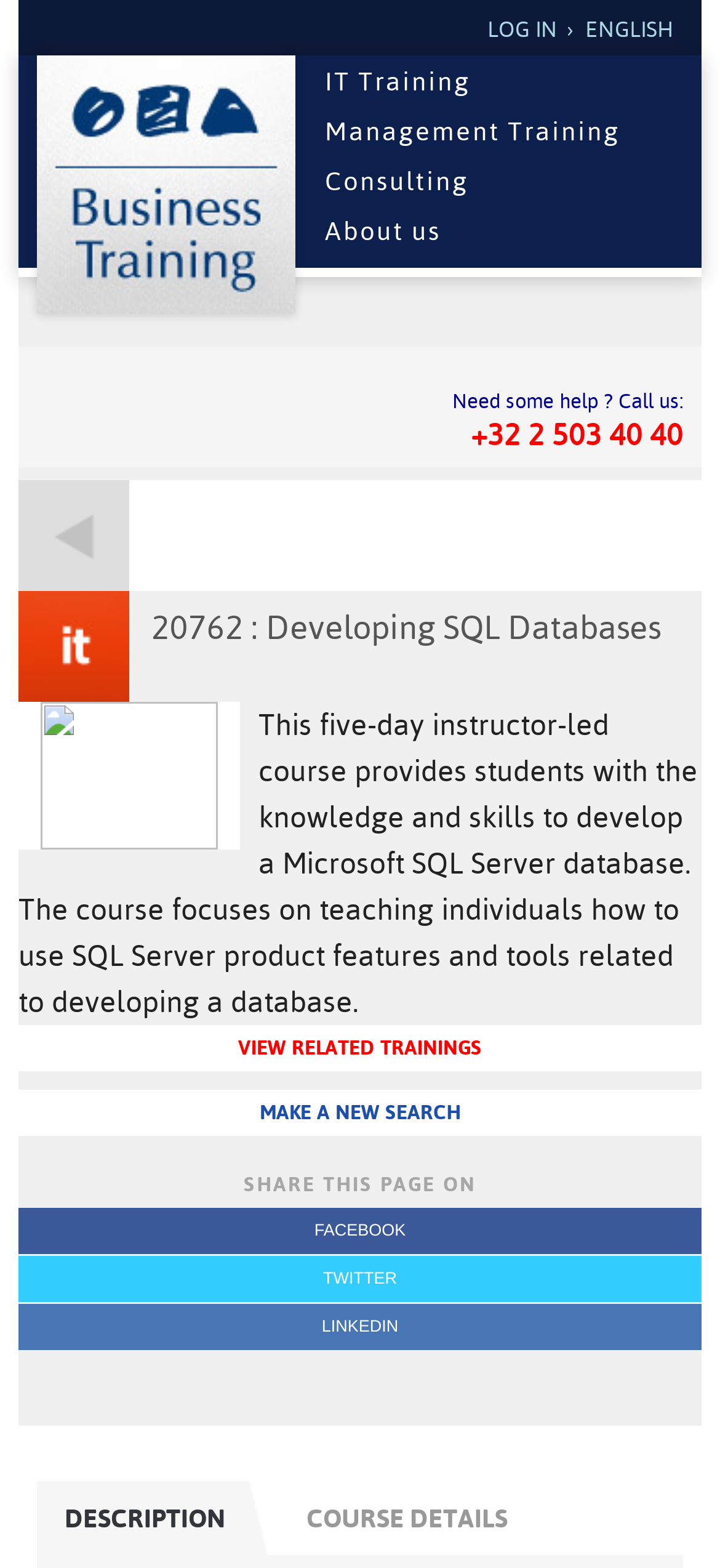Identify the bounding box coordinates of the region that needs to be clicked to carry out this instruction: "View related trainings". Provide these coordinates as four float numbers ranging from 0 to 1, i.e., [left, top, right, bottom].

[0.026, 0.654, 0.974, 0.683]